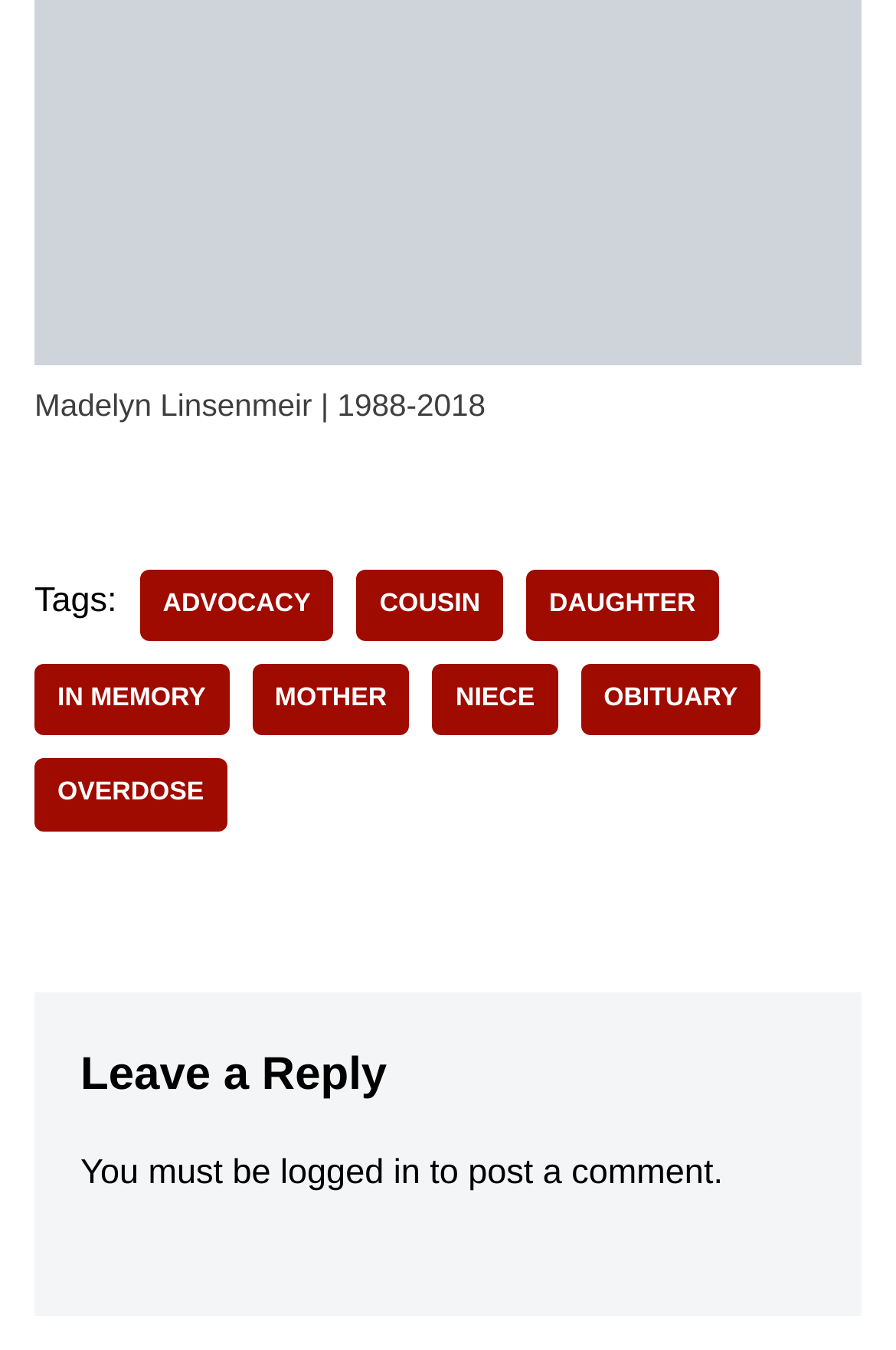Answer the question below with a single word or a brief phrase: 
What is the name of the person in the obituary?

Madelyn Linsenmeir